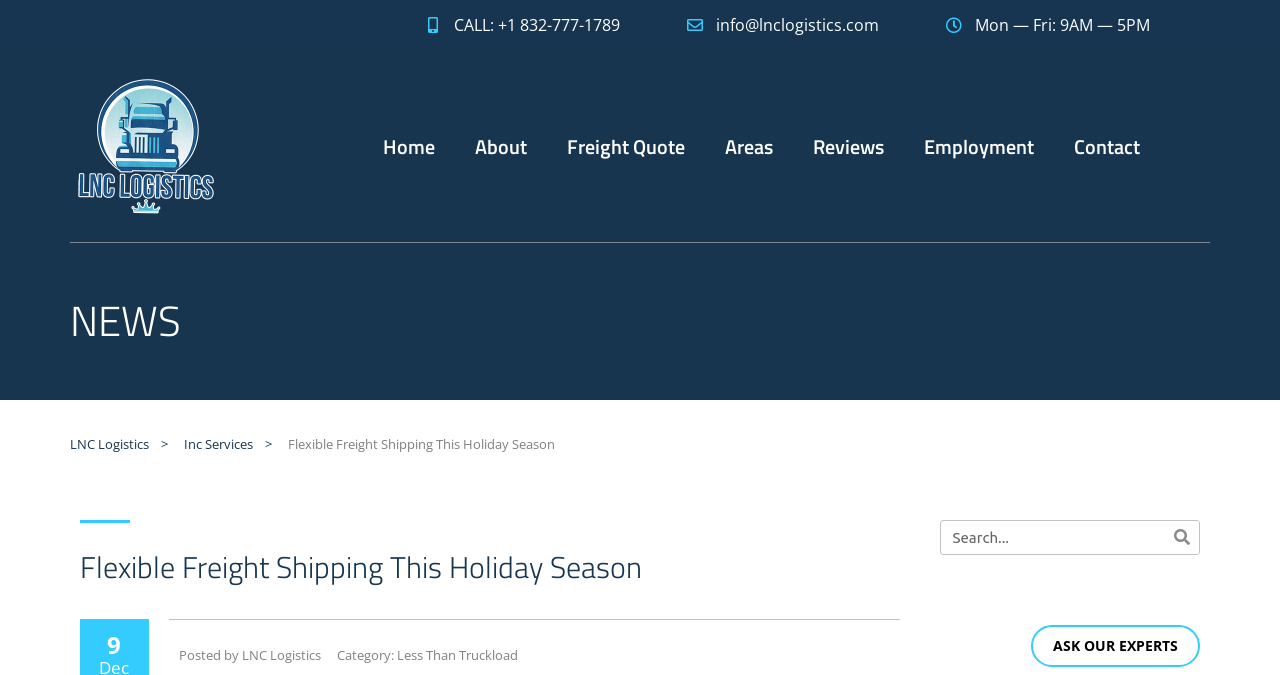Provide your answer to the question using just one word or phrase: What is the category of the posted article?

Less Than Truckload